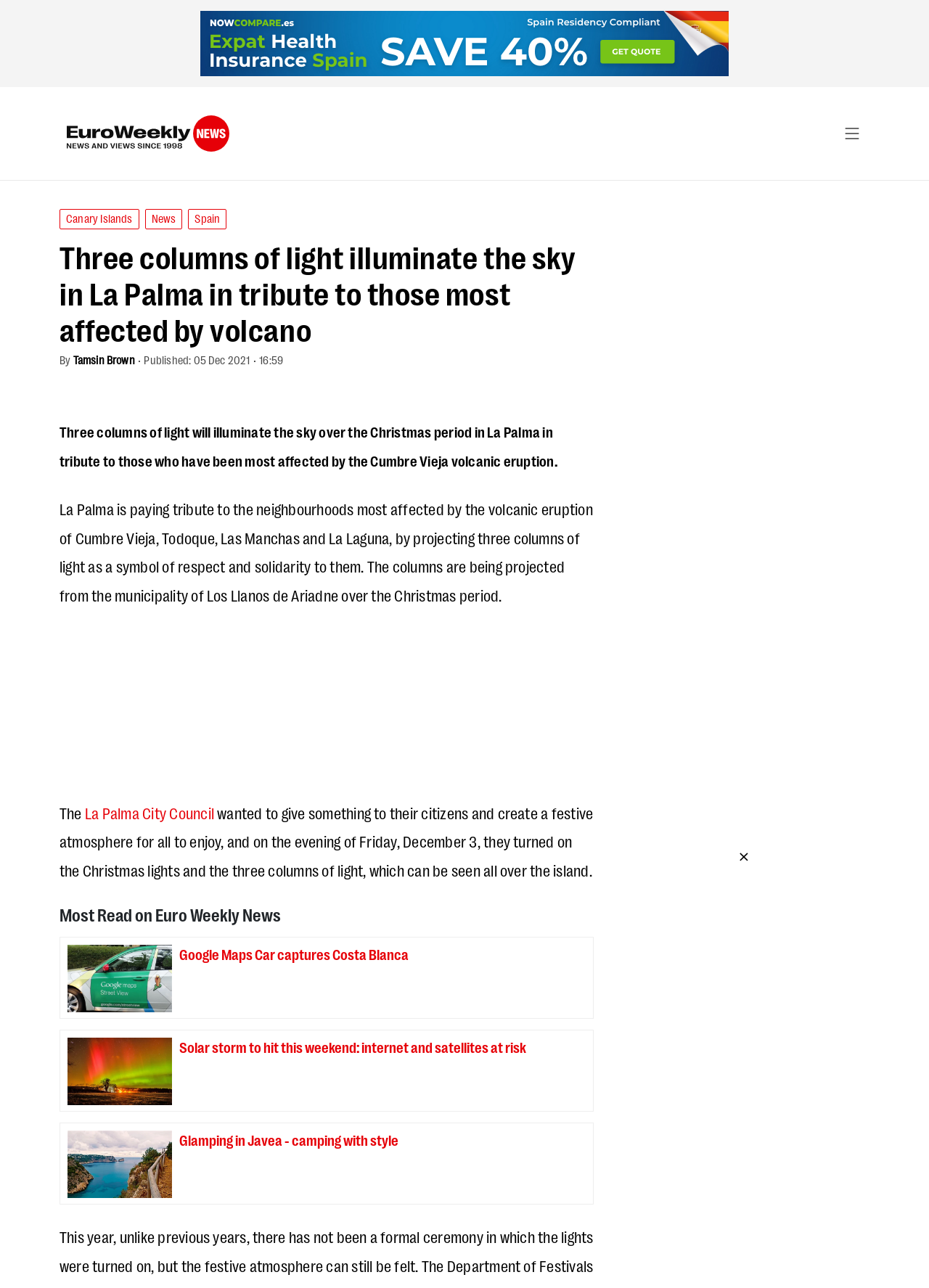Determine the bounding box for the UI element described here: "alt="Euro Weekly News logo"".

[0.072, 0.081, 0.91, 0.126]